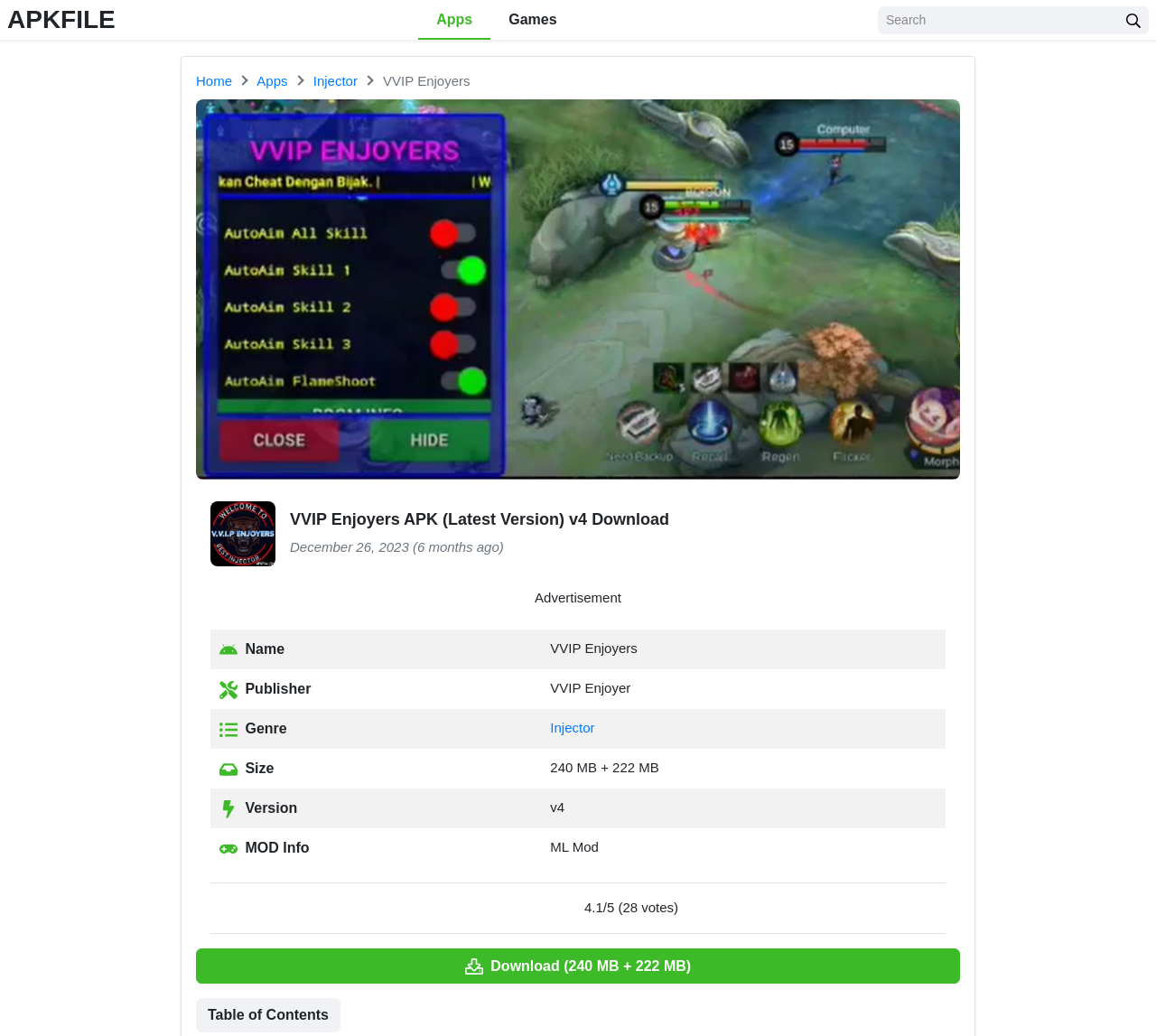Determine the bounding box coordinates for the area that needs to be clicked to fulfill this task: "Go to the Home page". The coordinates must be given as four float numbers between 0 and 1, i.e., [left, top, right, bottom].

[0.17, 0.071, 0.201, 0.085]